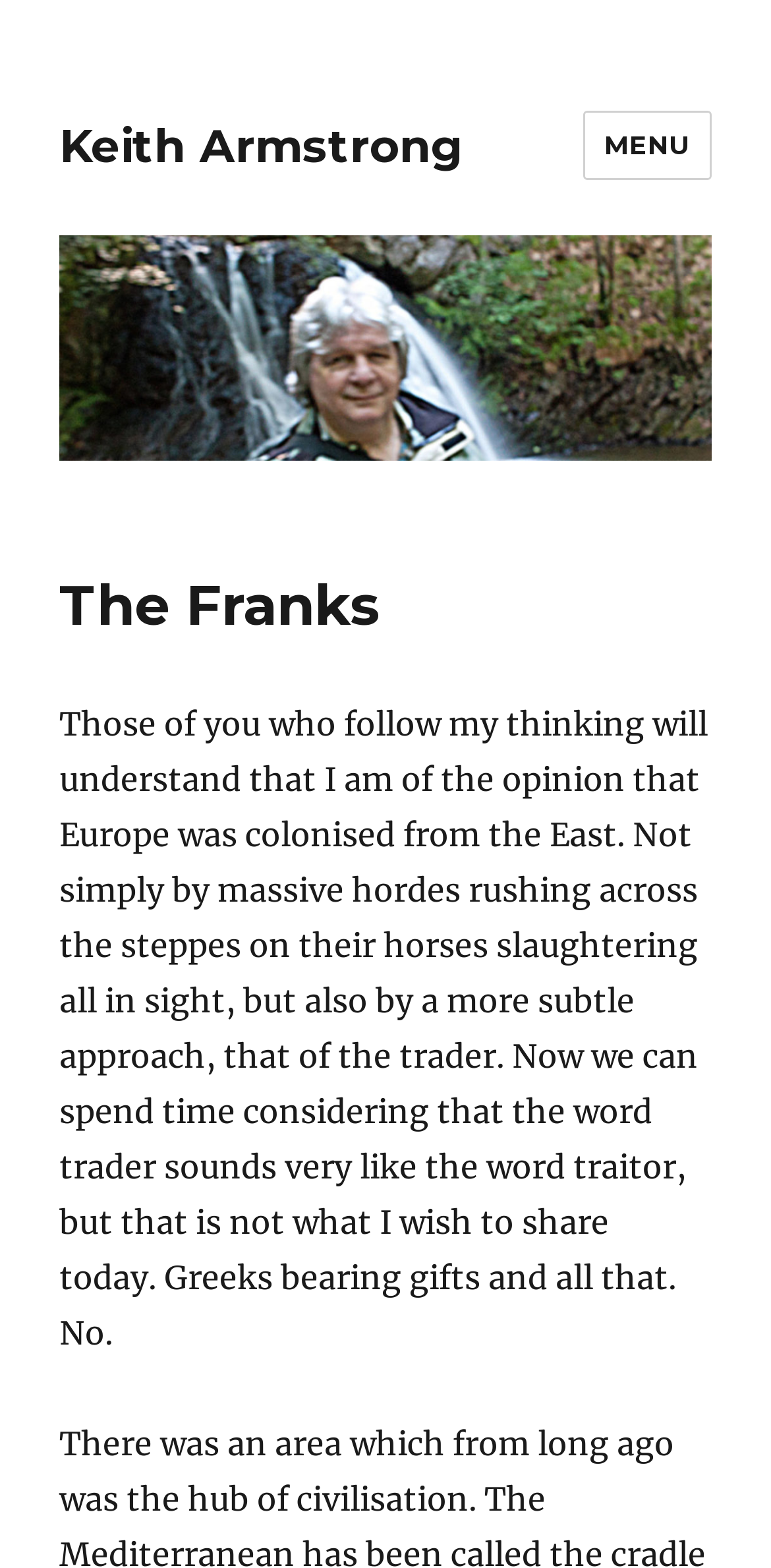Calculate the bounding box coordinates of the UI element given the description: "Menu".

[0.755, 0.071, 0.923, 0.115]